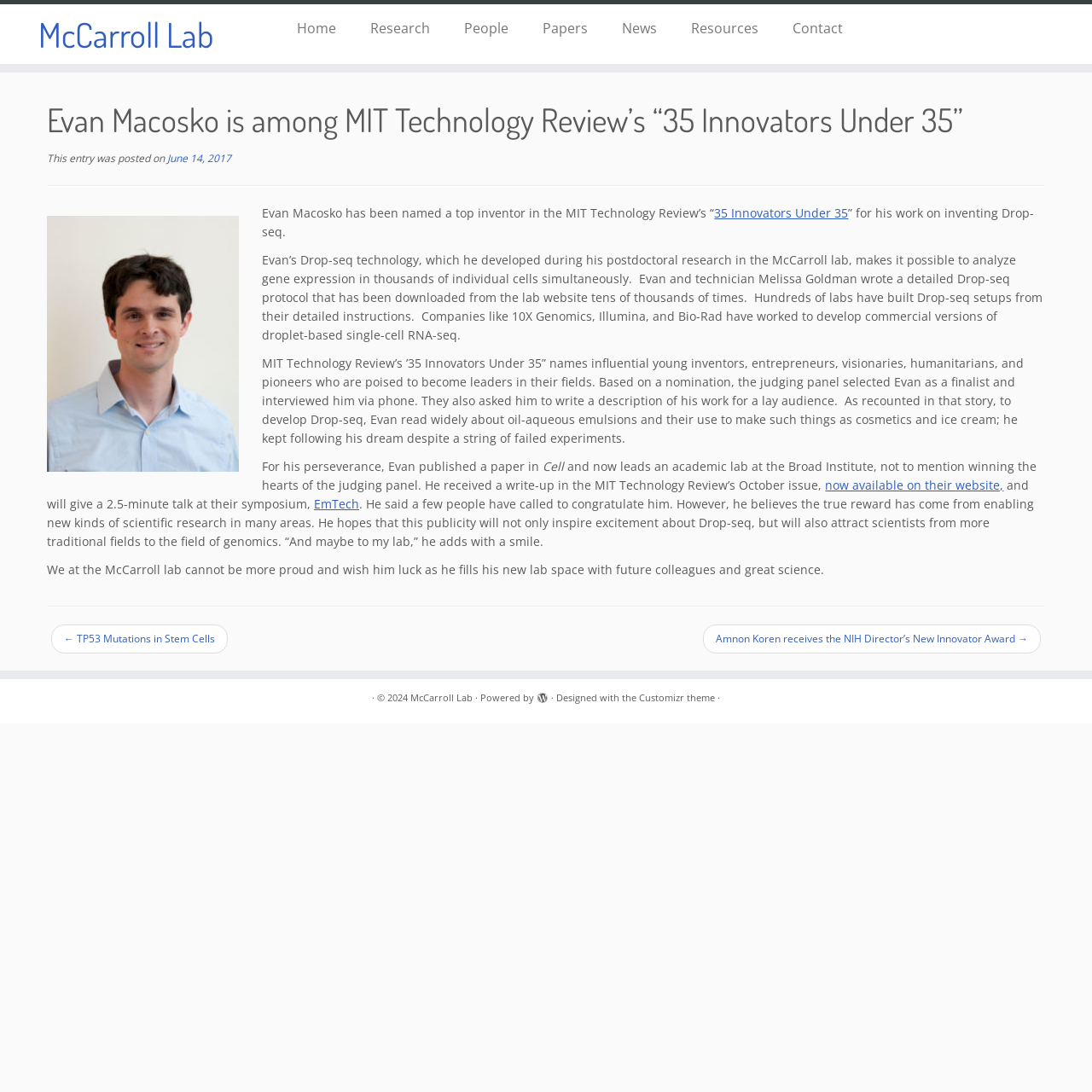Identify the bounding box for the UI element specified in this description: "35 Innovators Under 35". The coordinates must be four float numbers between 0 and 1, formatted as [left, top, right, bottom].

[0.654, 0.188, 0.777, 0.202]